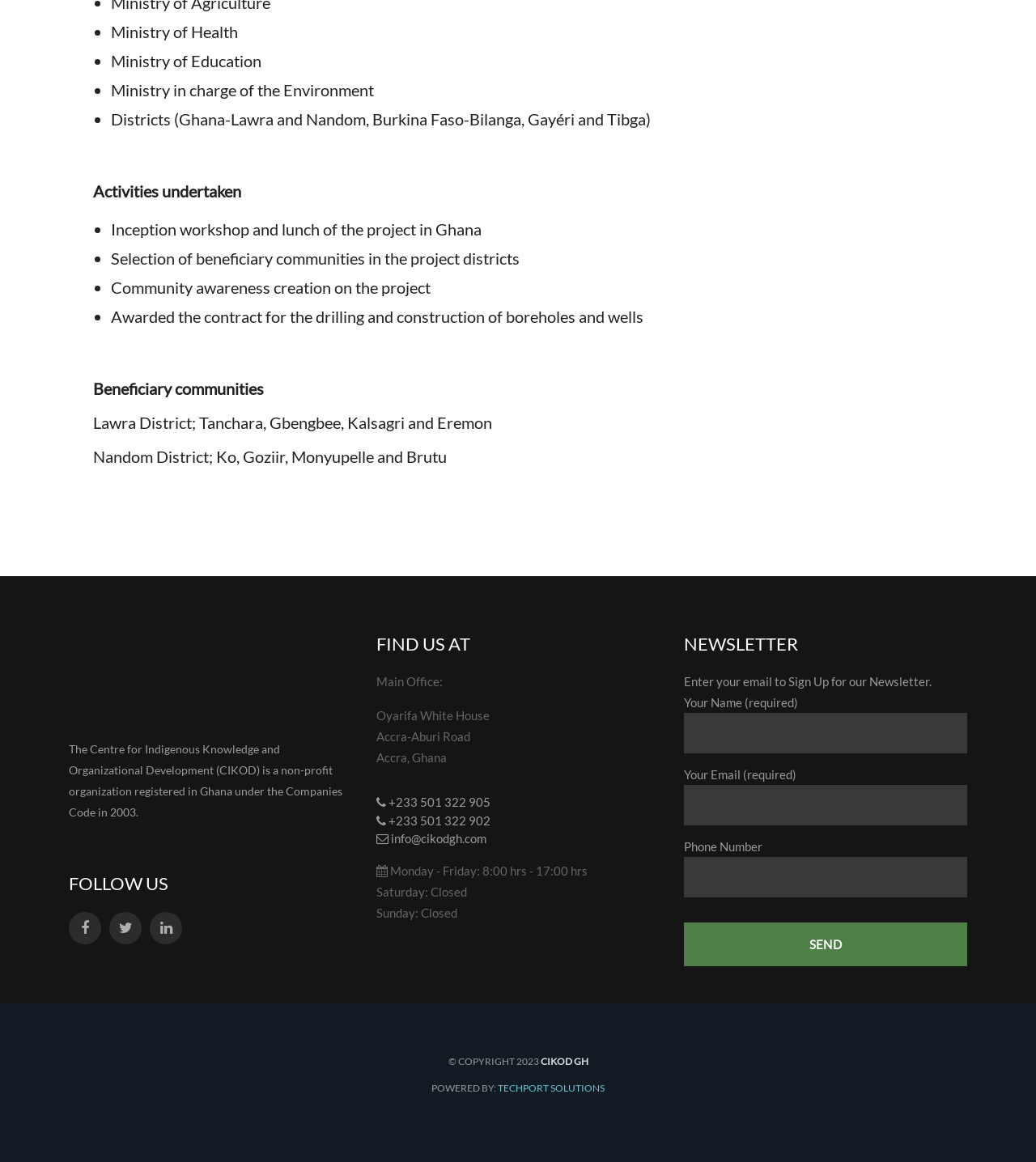Locate the coordinates of the bounding box for the clickable region that fulfills this instruction: "Subscribe to CIKOD's newsletter".

[0.66, 0.614, 0.934, 0.649]